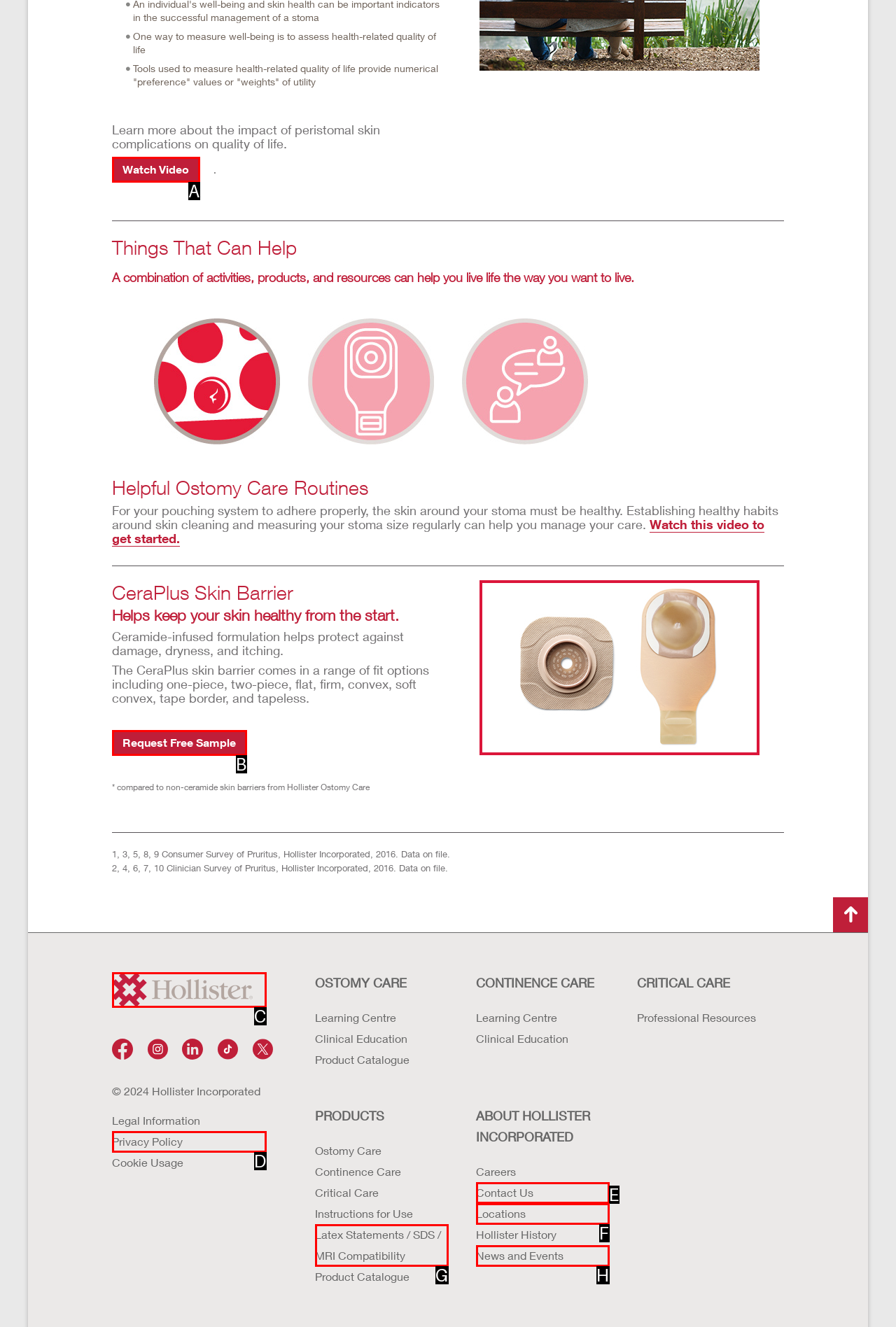Determine which option matches the element description: parent_node: © 2024 Hollister Incorporated
Answer using the letter of the correct option.

C